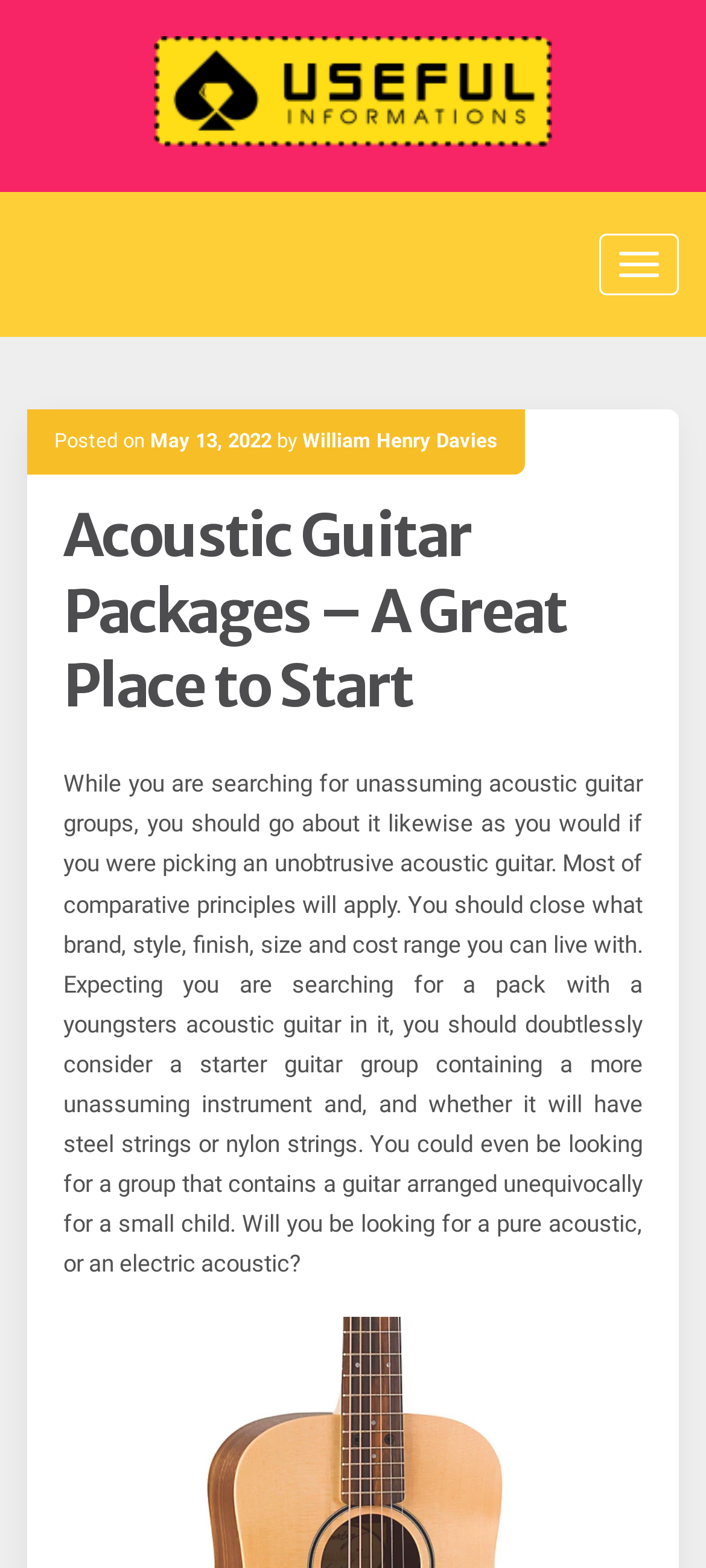Explain in detail what you observe on this webpage.

The webpage is about acoustic guitar packages, specifically for beginners. At the top, there is a link to "Useful Information's" accompanied by an image with the same name, taking up most of the top section. 

On the right side, near the top, there is a button with no text. Below the button, there is a header section that contains information about the post, including the date "May 13, 2022" and the author "William Henry Davies". 

The main content of the webpage is a heading that reads "Acoustic Guitar Packages – A Great Place to Start", followed by a long paragraph of text that provides guidance on selecting acoustic guitar packages. The text discusses factors to consider when choosing a package, such as brand, style, finish, size, and cost range, as well as the type of strings and the intended user, including children.